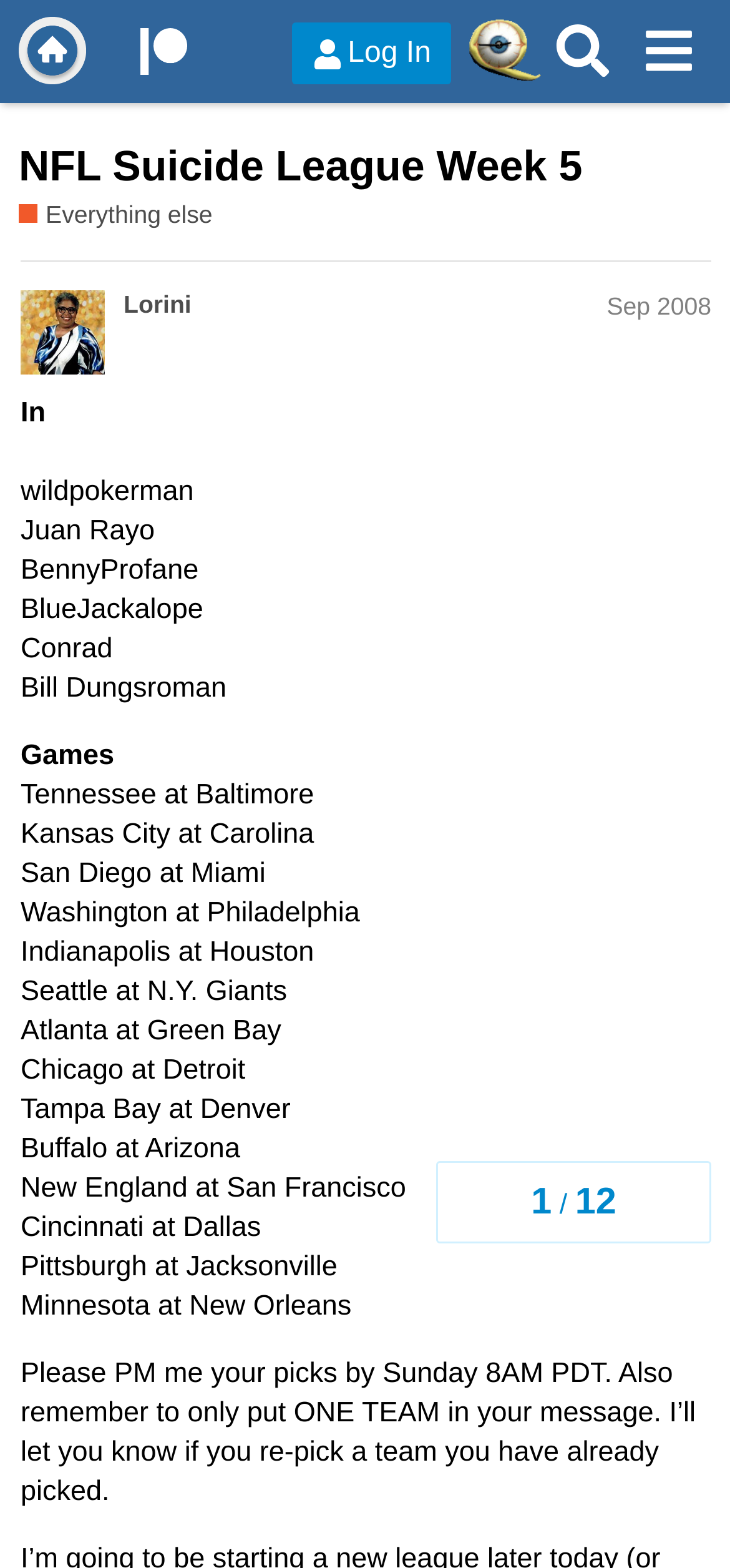Please determine the bounding box coordinates of the element to click on in order to accomplish the following task: "View location of Vasant Vihar school". Ensure the coordinates are four float numbers ranging from 0 to 1, i.e., [left, top, right, bottom].

None